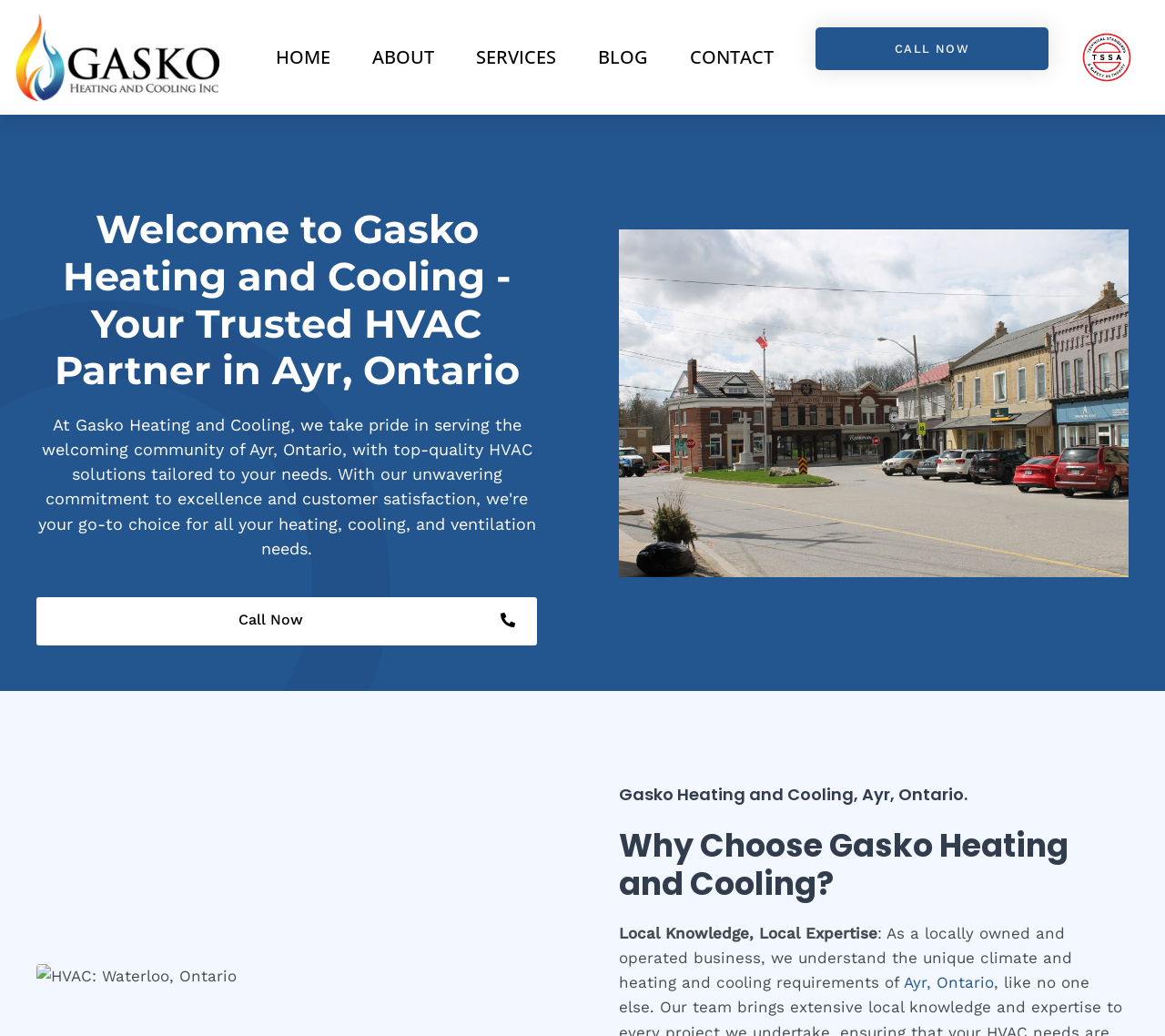Answer in one word or a short phrase: 
What is the call-to-action on the webpage?

Call Now